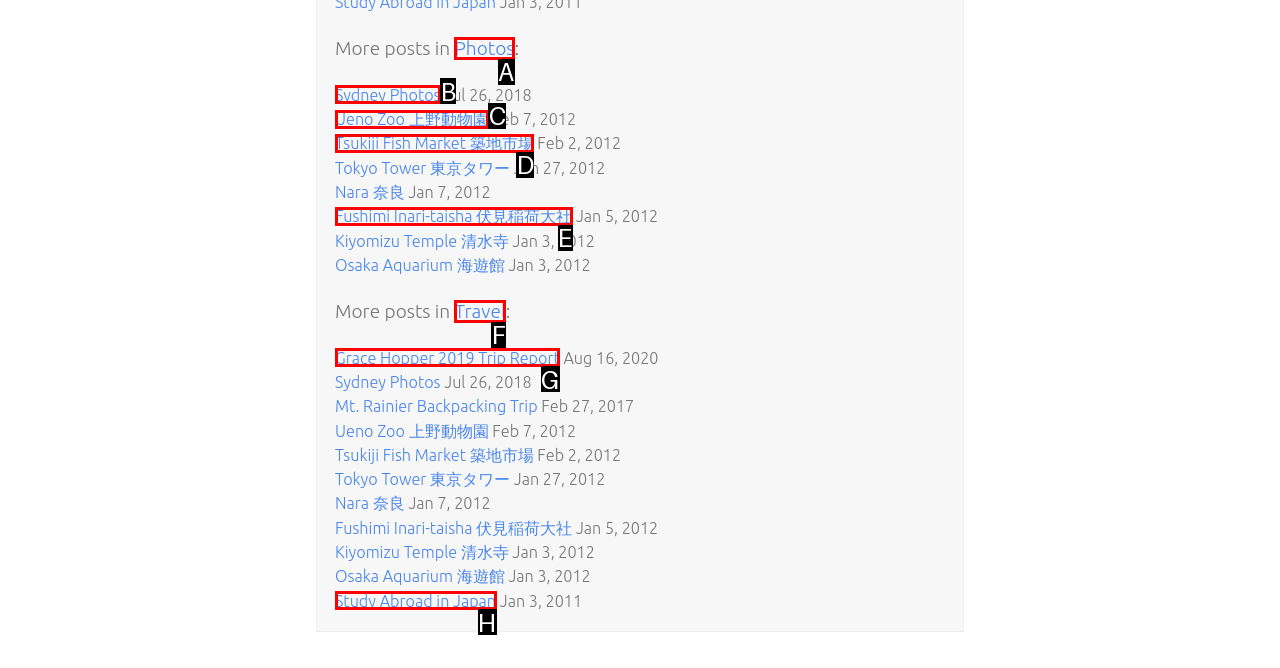Identify the letter of the UI element you should interact with to perform the task: Check out Grace Hopper 2019 Trip Report
Reply with the appropriate letter of the option.

G